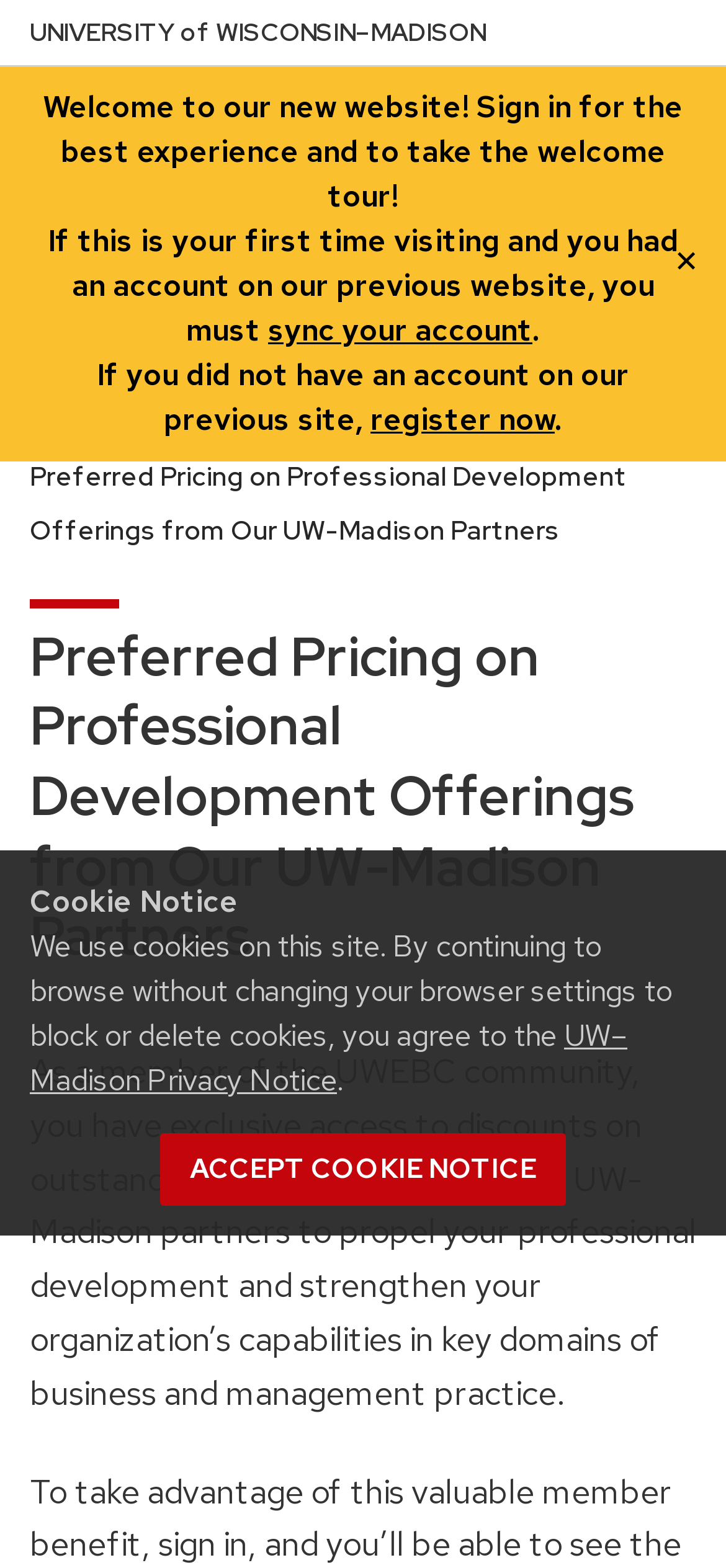Produce an elaborate caption capturing the essence of the webpage.

The webpage is about the University of Wisconsin-Madison's (UW-Madison) professional development offerings, specifically highlighting the exclusive discounts available to members of the UWEBC community. 

At the top of the page, there is a cookie notice dialog with a heading, a brief description, a link to the UW-Madison Privacy Notice, and an "Accept cookie notice" button. 

Below the cookie notice, there are links to the University of Wisconsin Madison home page and to skip to the main content. 

On the top-right corner, there is a welcome message, encouraging users to sign in for the best experience and to take a welcome tour. 

Next to the welcome message, there are instructions for users who had an account on the previous website, with a link to sync their account, and for those who did not have an account, with a link to register now. 

On the top-right corner, there is a close button with a "✕" symbol. 

Below the welcome message, there is a link to UWEBC and a button to open the menu, accompanied by an image of an open menu. 

The main content of the page is divided into sections, with a breadcrumb navigation menu at the top, showing the current page as "Preferred Pricing on Professional Development Offerings from Our UW-Madison Partners". 

The main heading of the page is "Preferred Pricing on Professional Development Offerings from Our UW-Madison Partners", followed by a detailed description of the exclusive discounts available to UWEBC community members, highlighting the benefits of professional development and strengthening organizational capabilities in key business and management domains.